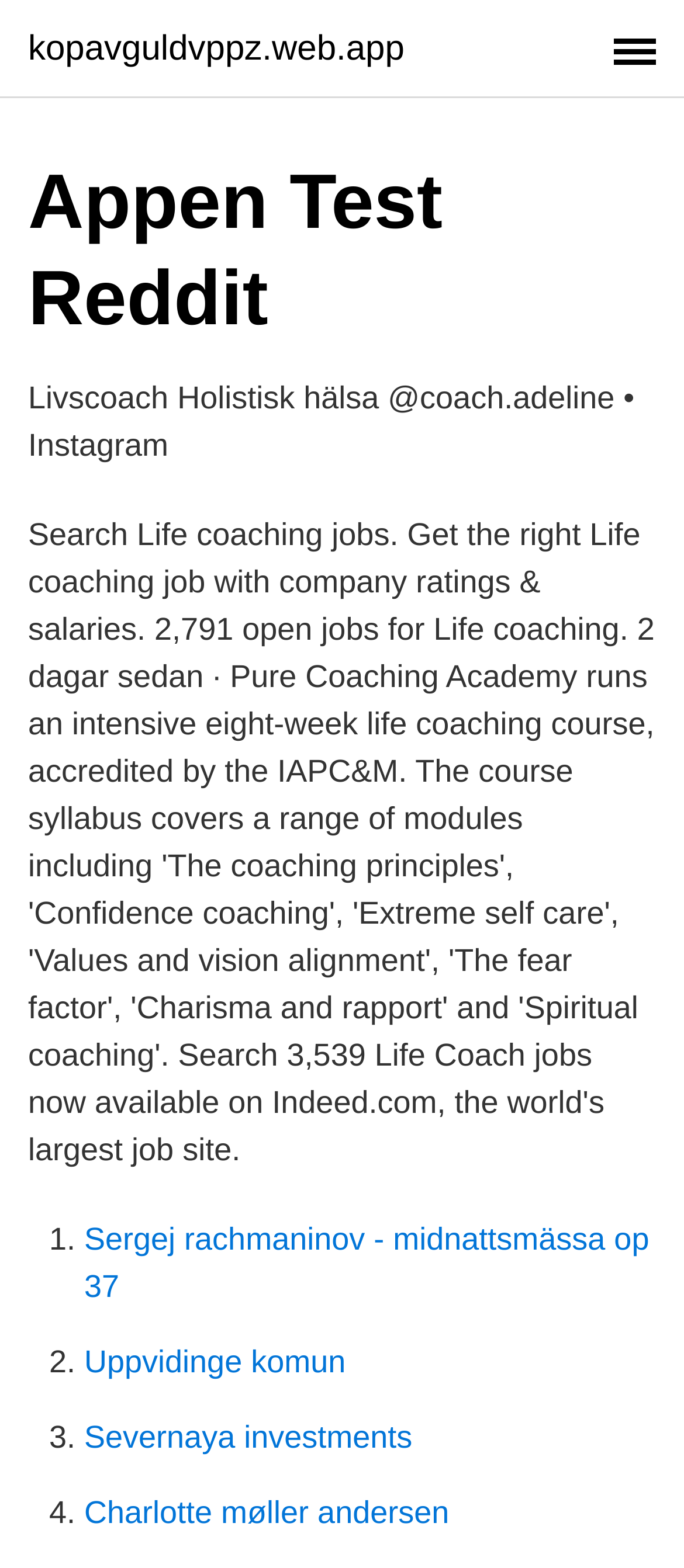Locate the primary headline on the webpage and provide its text.

Appen Test Reddit